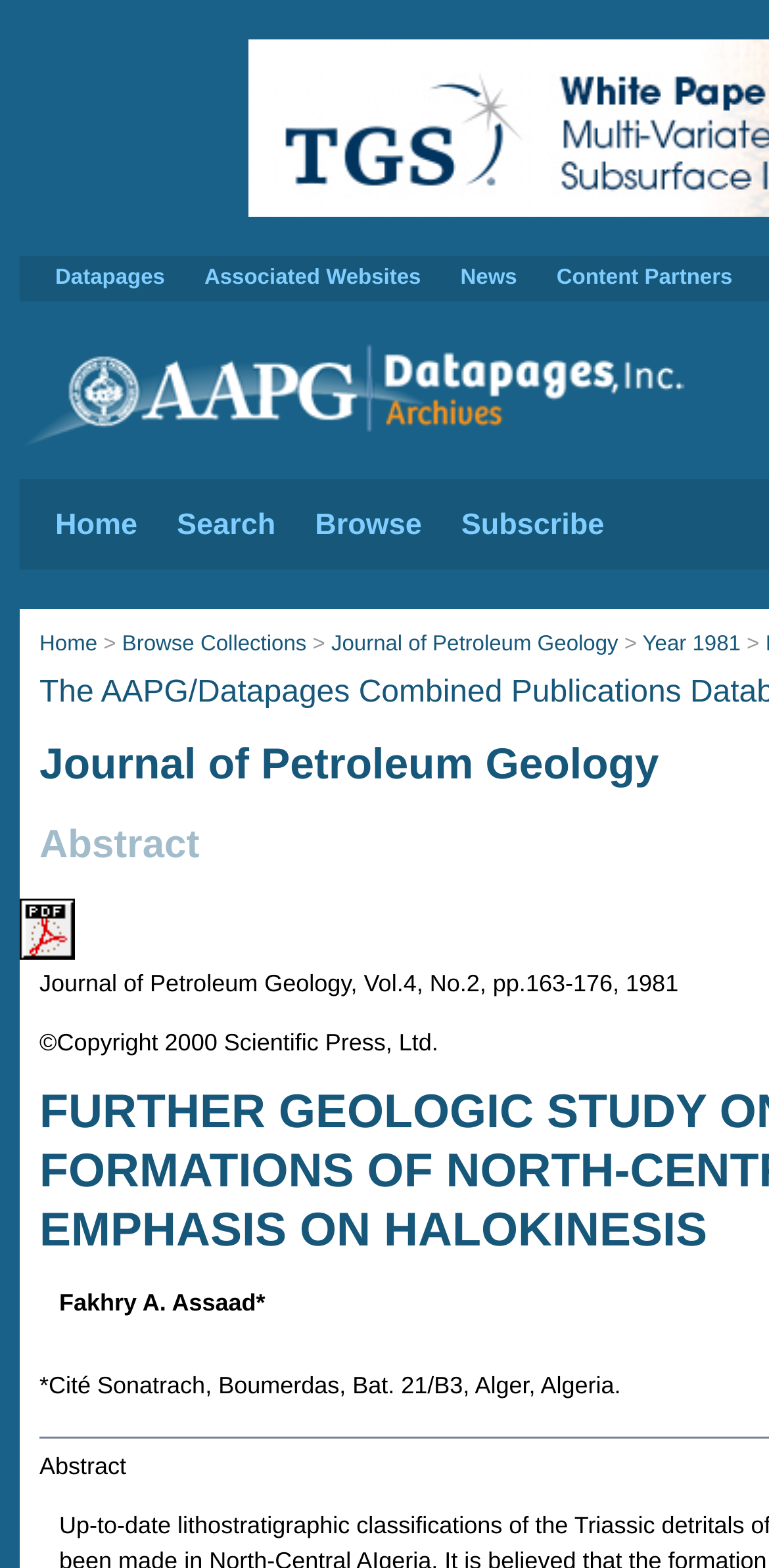Identify the primary heading of the webpage and provide its text.

Journal of Petroleum Geology